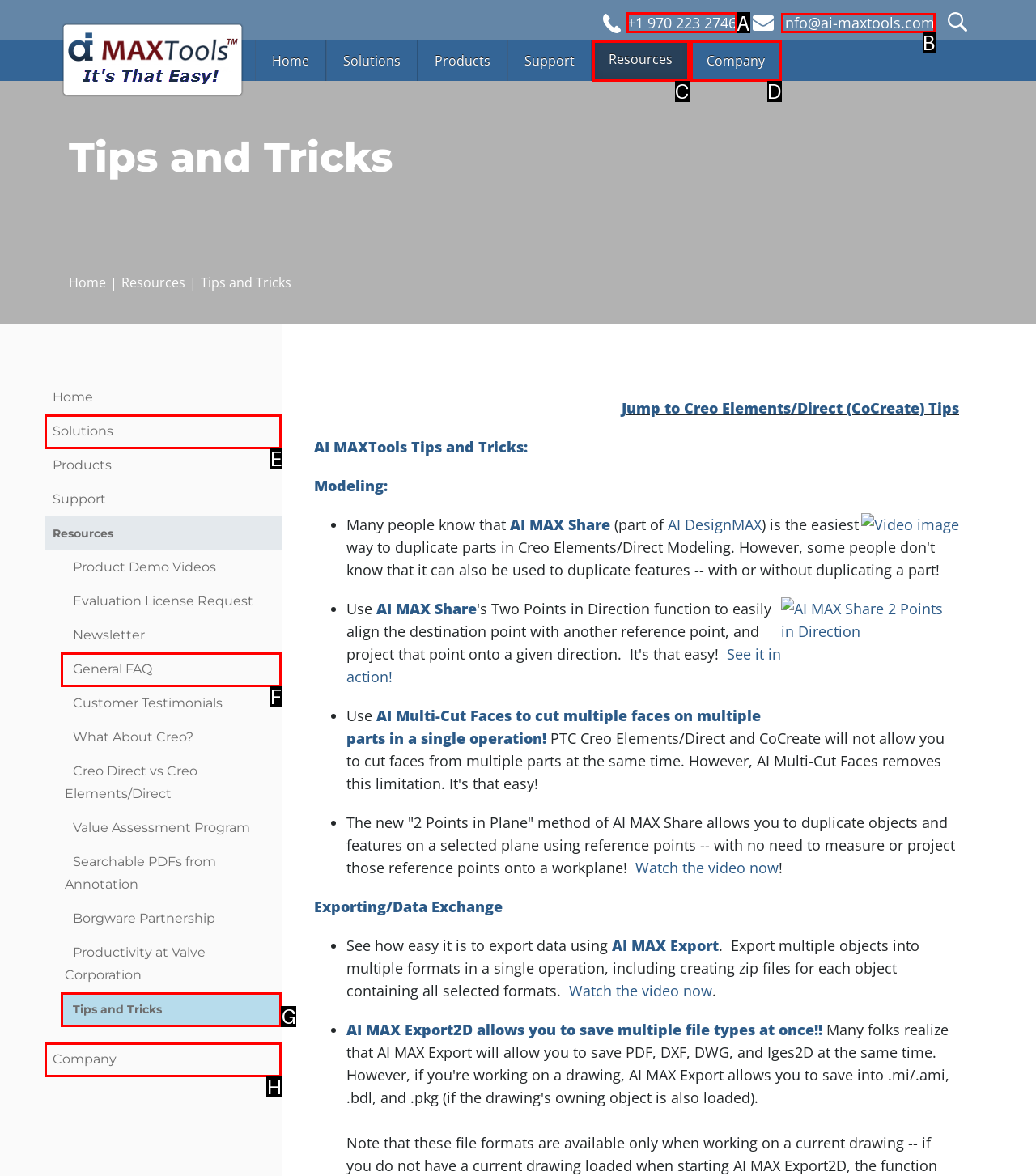Pick the option that should be clicked to perform the following task: Click the Elliott Yoga studio link
Answer with the letter of the selected option from the available choices.

None